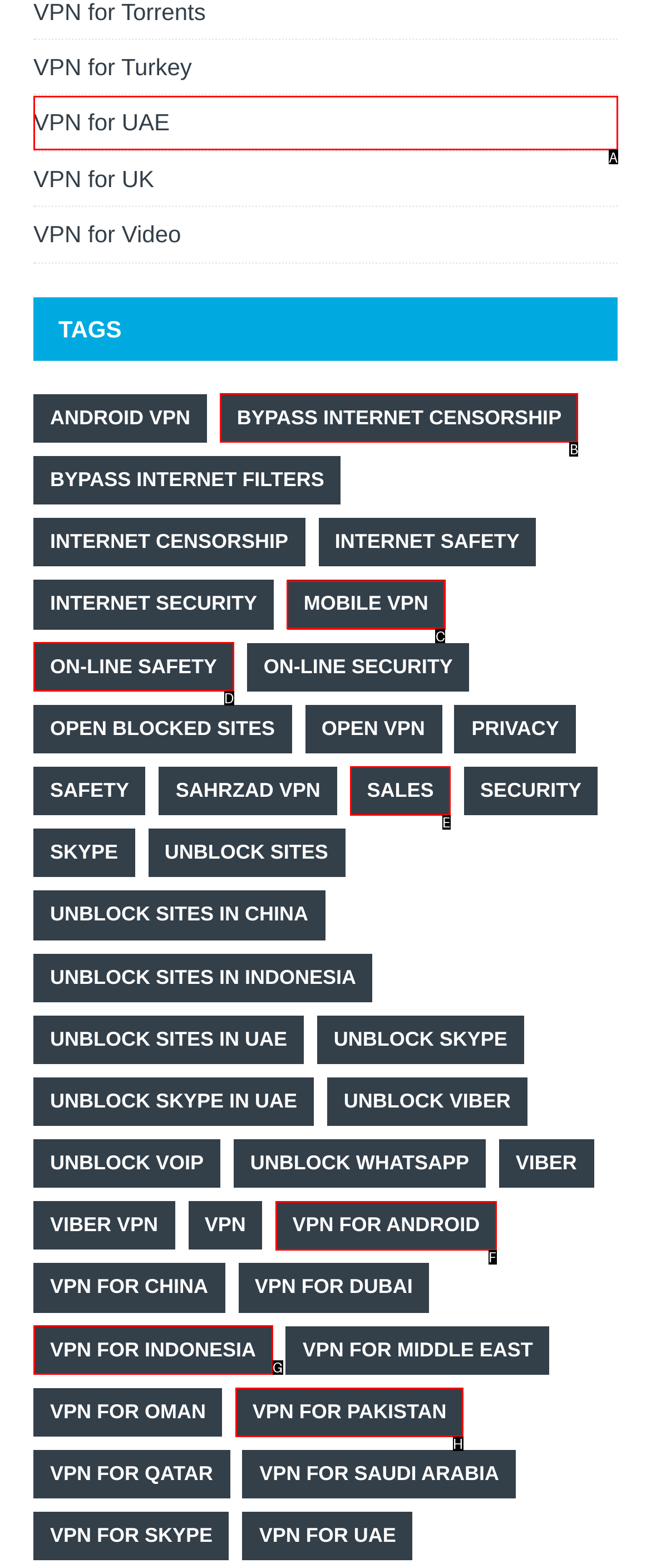Identify the letter of the UI element you need to select to accomplish the task: Open BYPASS INTERNET CENSORSHIP.
Respond with the option's letter from the given choices directly.

B